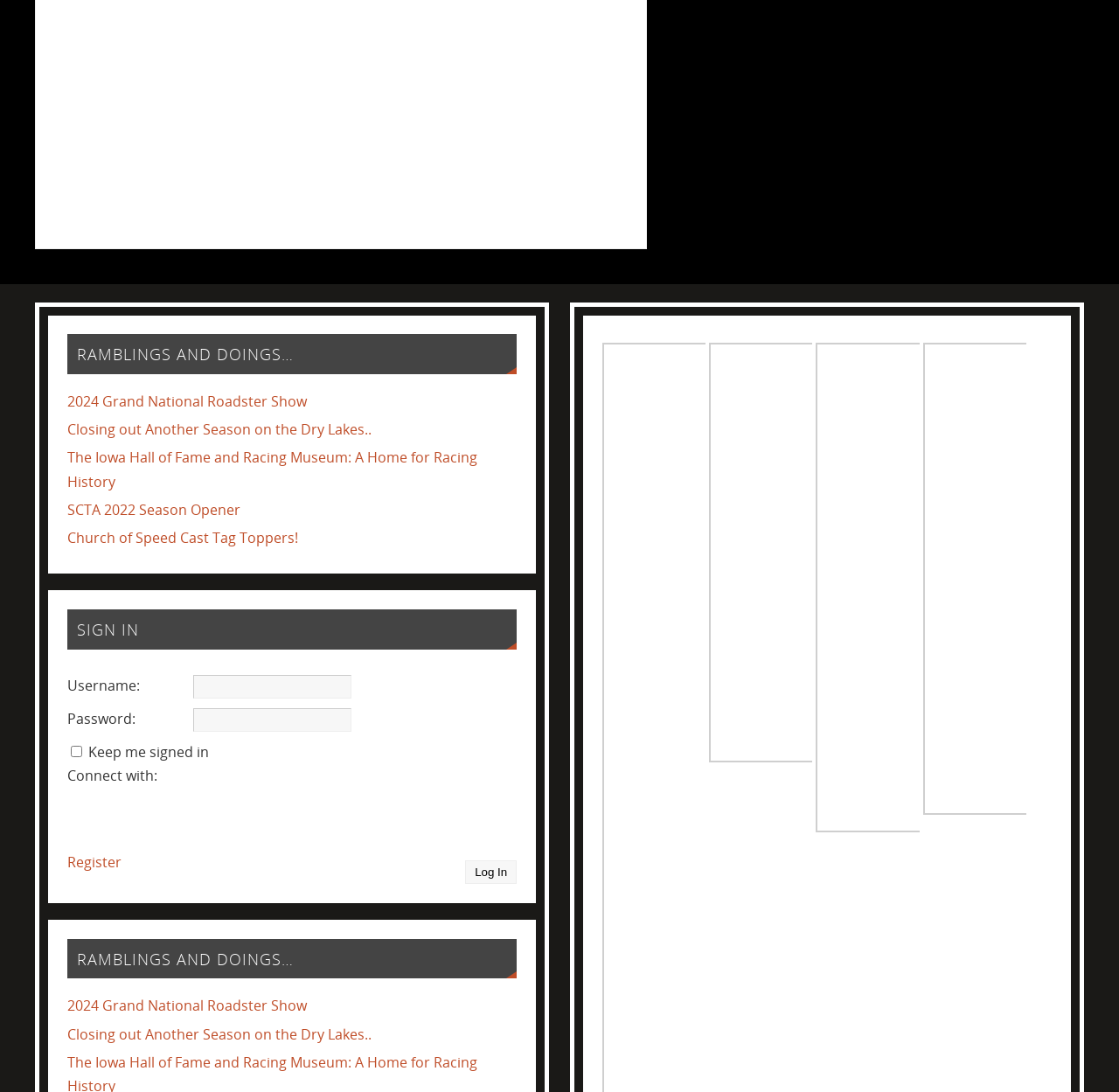Please find the bounding box coordinates of the section that needs to be clicked to achieve this instruction: "Enter username".

[0.172, 0.618, 0.314, 0.639]